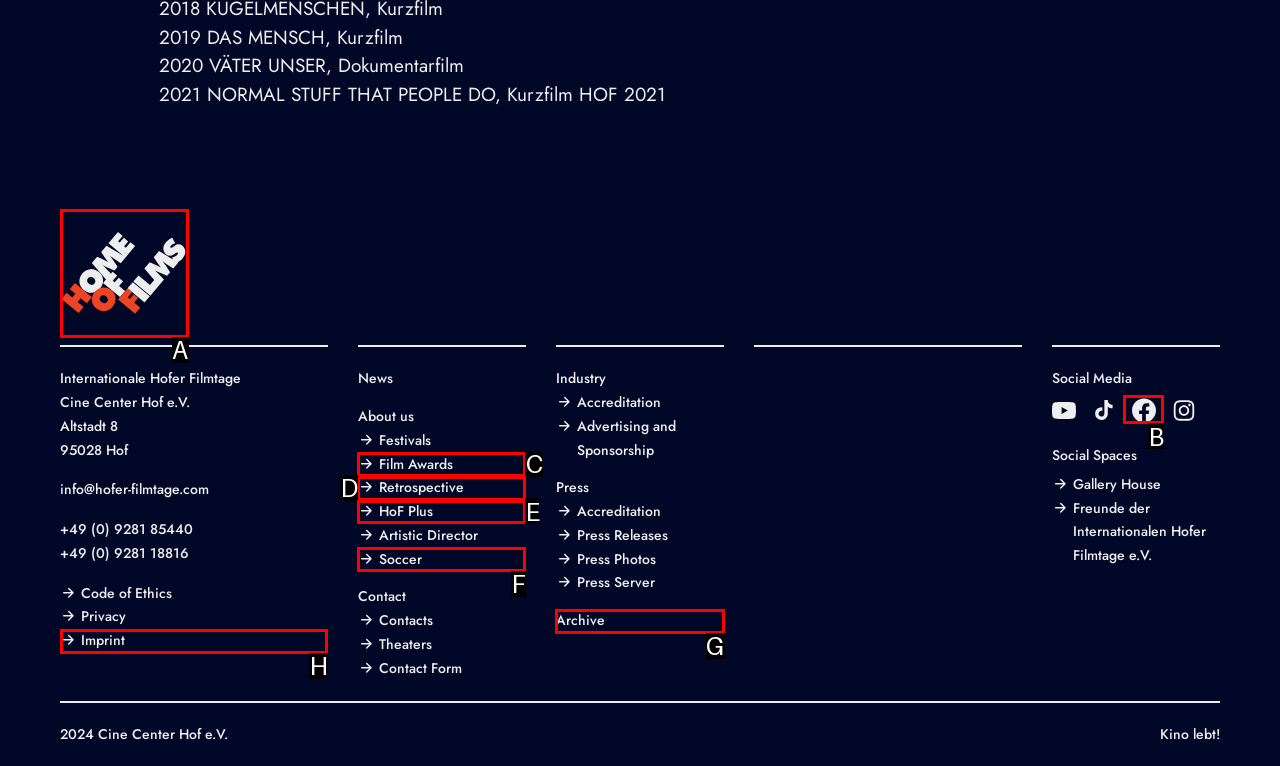Tell me which one HTML element best matches the description: name="your-email" placeholder="Email" Answer with the option's letter from the given choices directly.

None